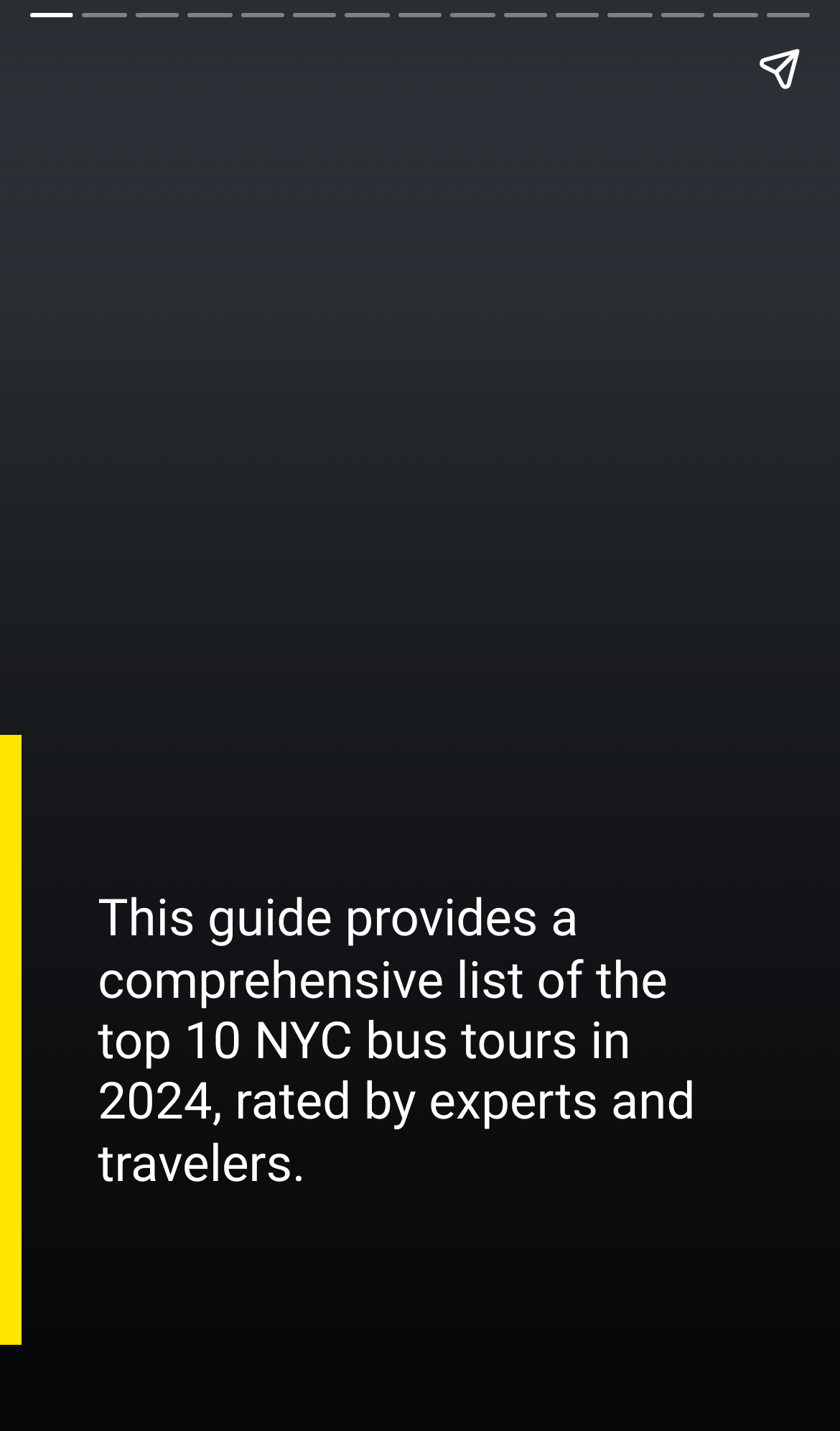Locate the bounding box of the UI element based on this description: "aria-label="Next page"". Provide four float numbers between 0 and 1 as [left, top, right, bottom].

[0.923, 0.113, 1.0, 0.887]